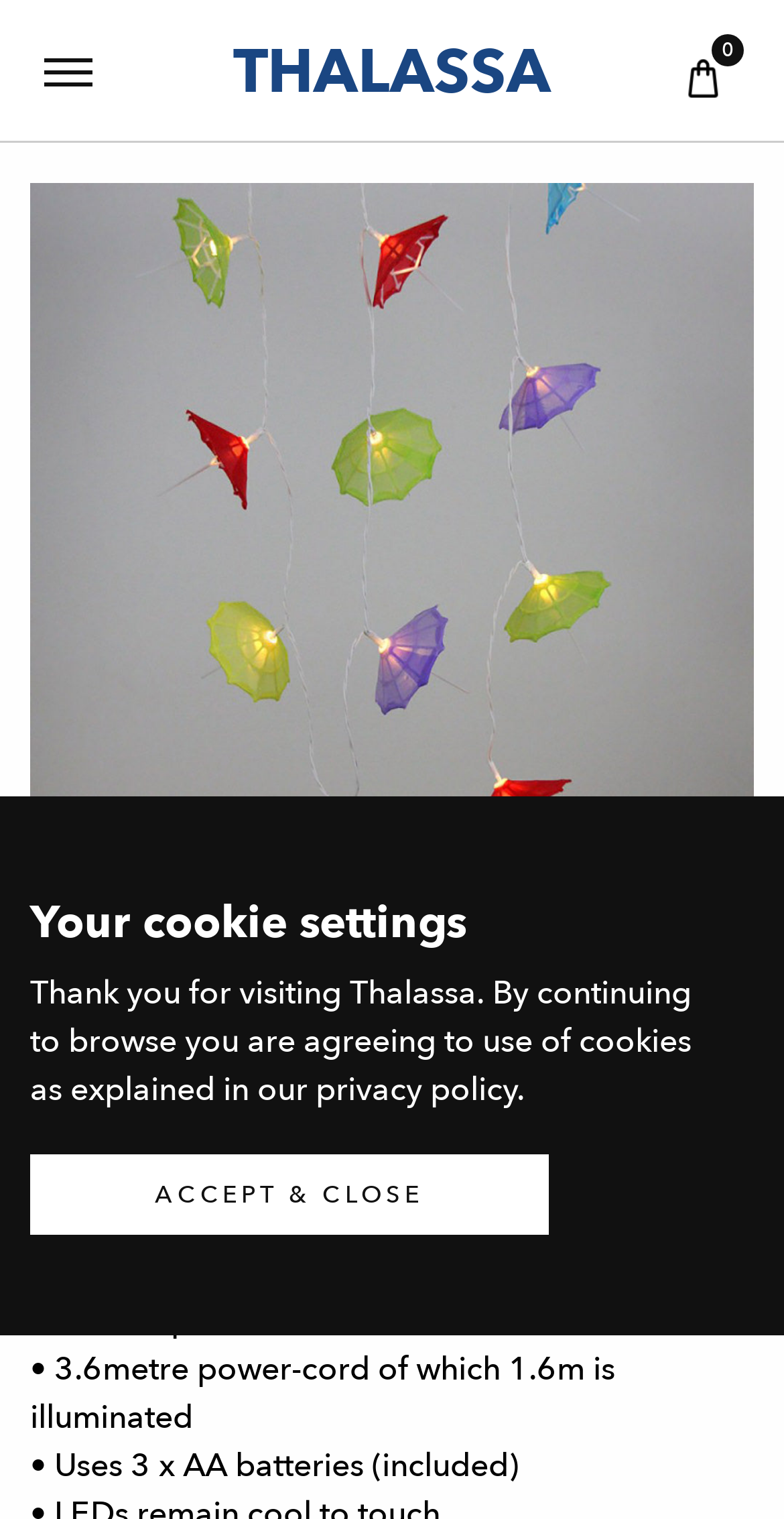Determine the bounding box coordinates in the format (top-left x, top-left y, bottom-right x, bottom-right y). Ensure all values are floating point numbers between 0 and 1. Identify the bounding box of the UI element described by: parent_node: THALASSA

[0.056, 0.038, 0.118, 0.056]